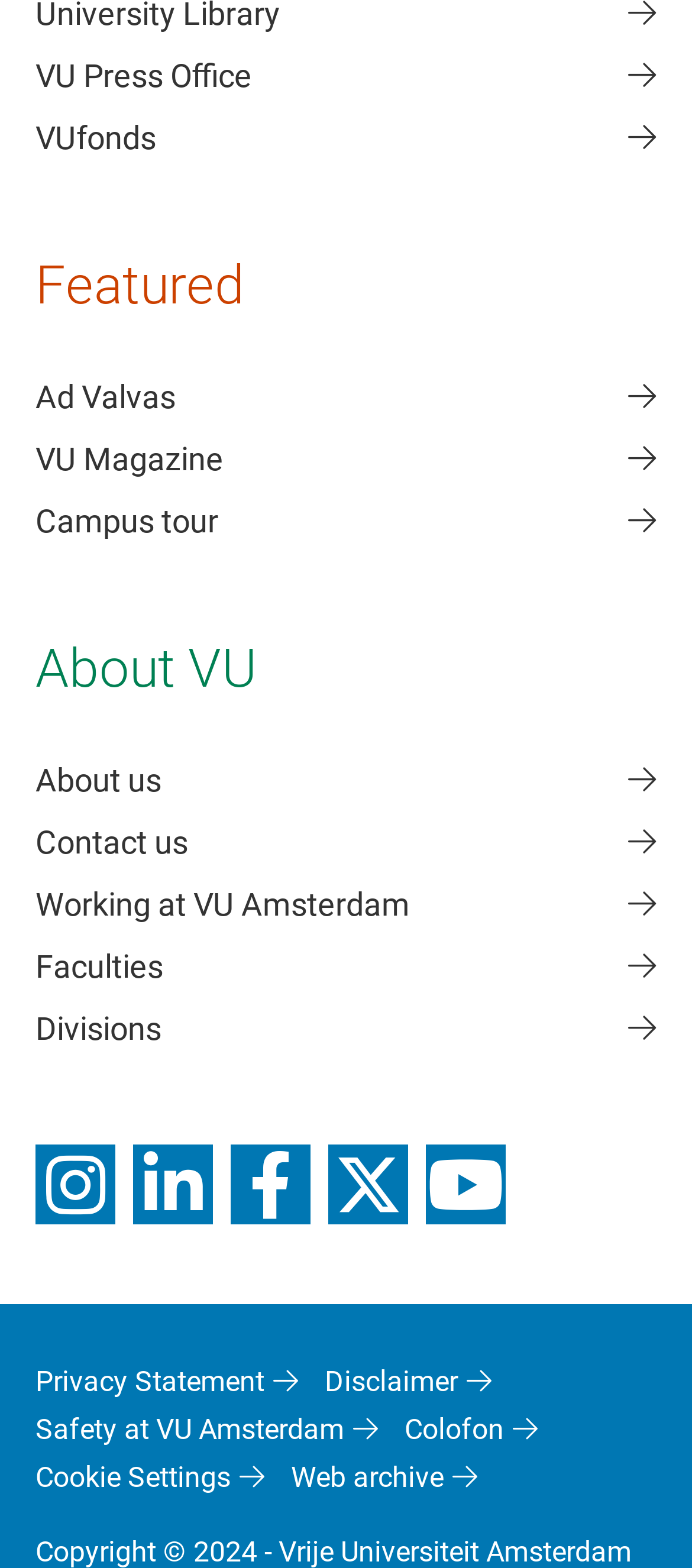Identify the bounding box of the UI component described as: "Safety at VU Amsterdam".

[0.051, 0.896, 0.546, 0.927]